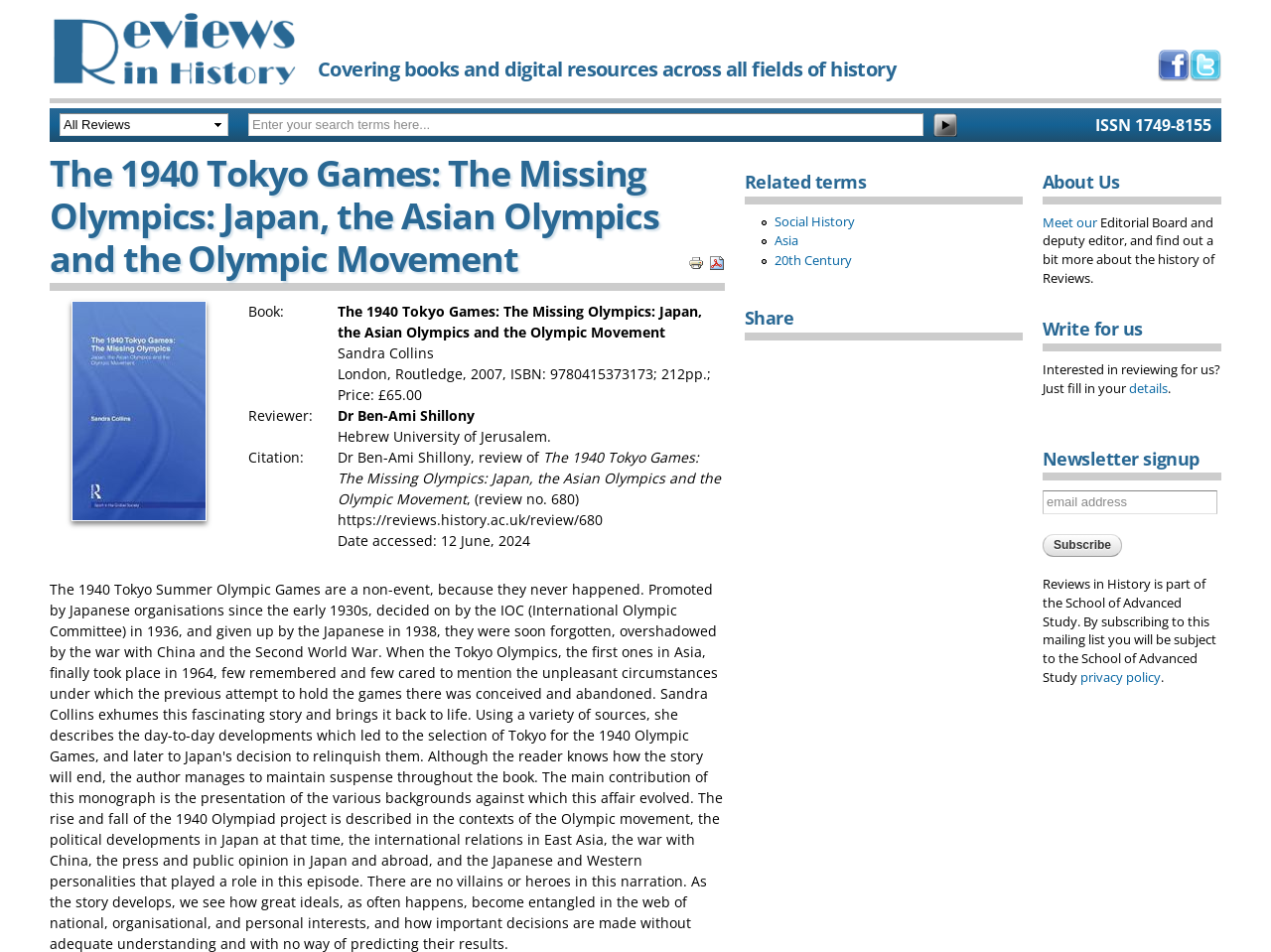Generate a comprehensive caption for the webpage you are viewing.

This webpage is a review of the book "The 1940 Tokyo Games: The Missing Olympics: Japan, the Asian Olympics and the Olympic Movement" by Sandra Collins. At the top of the page, there is a navigation menu with links to "Skip to main content", "Reviews in History logo", and social media links. Below the navigation menu, there is a heading that describes the purpose of the website, "Covering books and digital resources across all fields of history".

The main content of the page is divided into several sections. The first section displays the book's title, author, publisher, and publication details. Below this section, there is a review of the book written by Dr. Ben-Ami Shillony from the Hebrew University of Jerusalem. The review includes a citation and a link to the review.

On the right side of the page, there are several sections, including "Related terms" with links to related topics such as "Social History", "Asia", and "20th Century". There is also a "Share" section and an "About Us" section that provides information about the website and its editorial board.

Further down the page, there are sections for "Write for us" and "Newsletter signup", where users can submit their details to review for the website or subscribe to the newsletter. The page also includes a footer section with a copyright notice and a link to the School of Advanced Study's privacy policy.